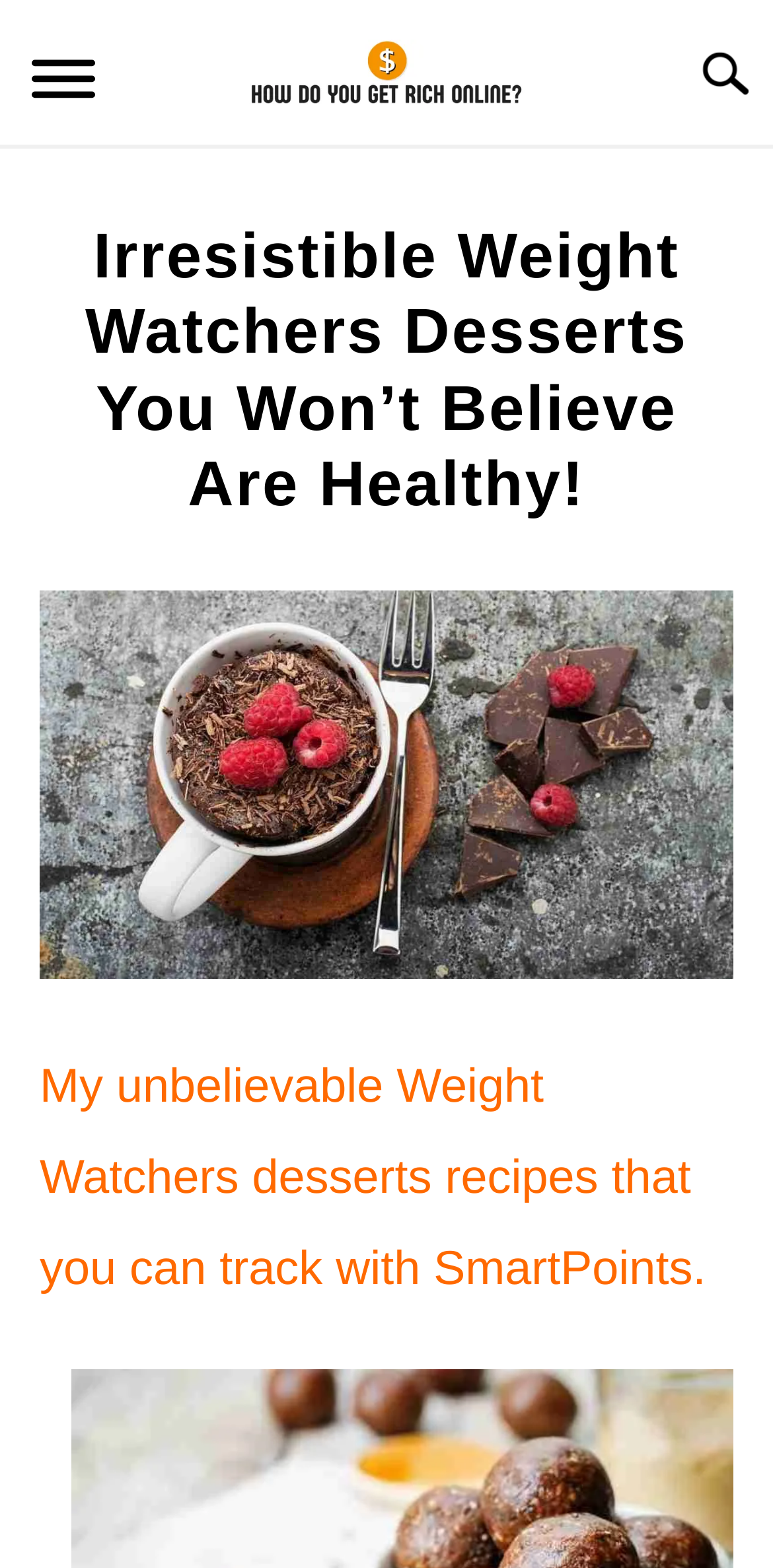How many menu items are there?
Craft a detailed and extensive response to the question.

I counted the number of links in the menu section, which are 'HOME', 'ABOUT', 'CATEGORIES', 'RESOURCES', and the 'SUBMENU TOGGLE' buttons, but since the toggle buttons are not separate menu items, I only counted 5 menu items.